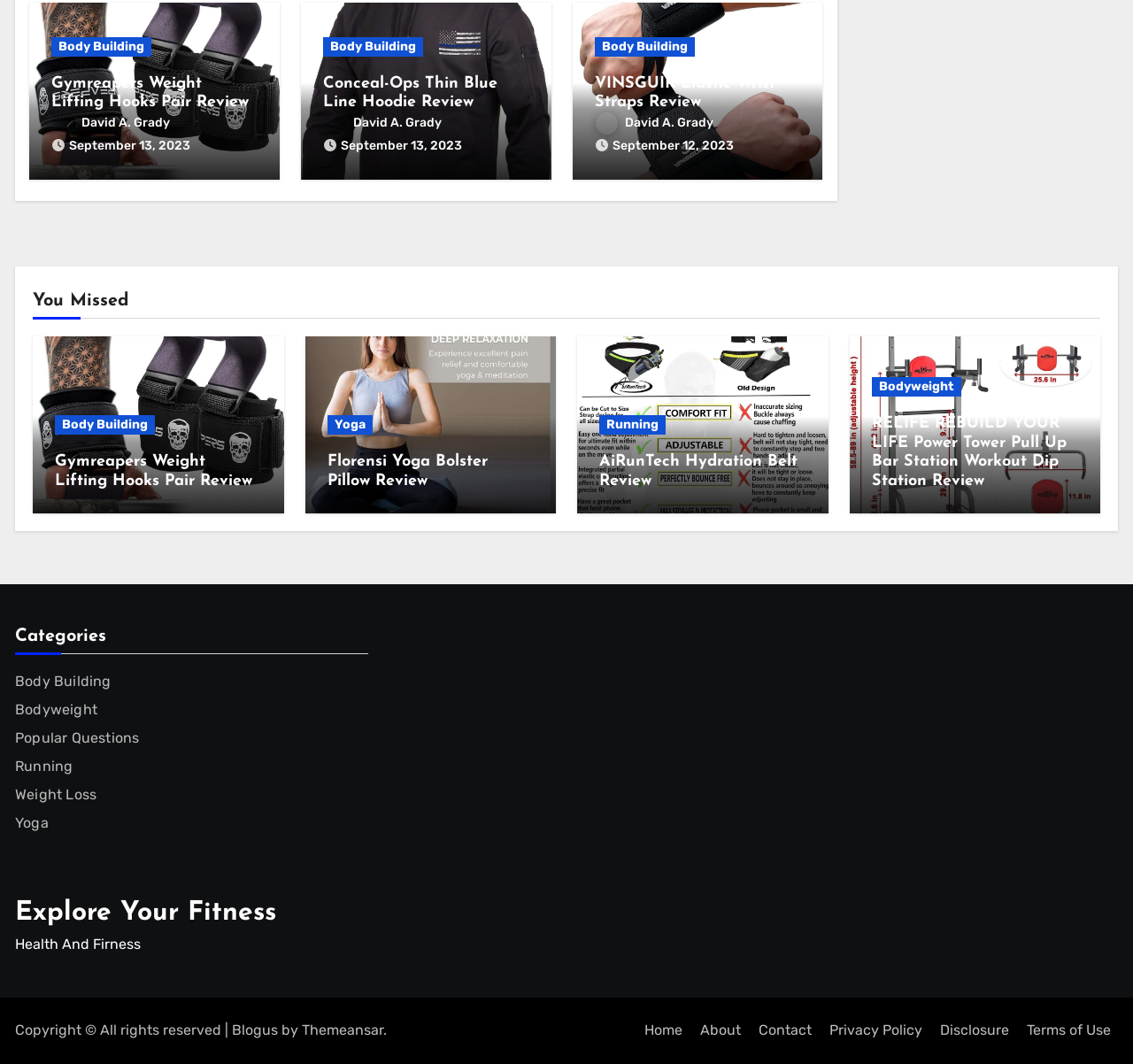Pinpoint the bounding box coordinates of the area that should be clicked to complete the following instruction: "Visit 'Home' page". The coordinates must be given as four float numbers between 0 and 1, i.e., [left, top, right, bottom].

[0.562, 0.95, 0.609, 0.987]